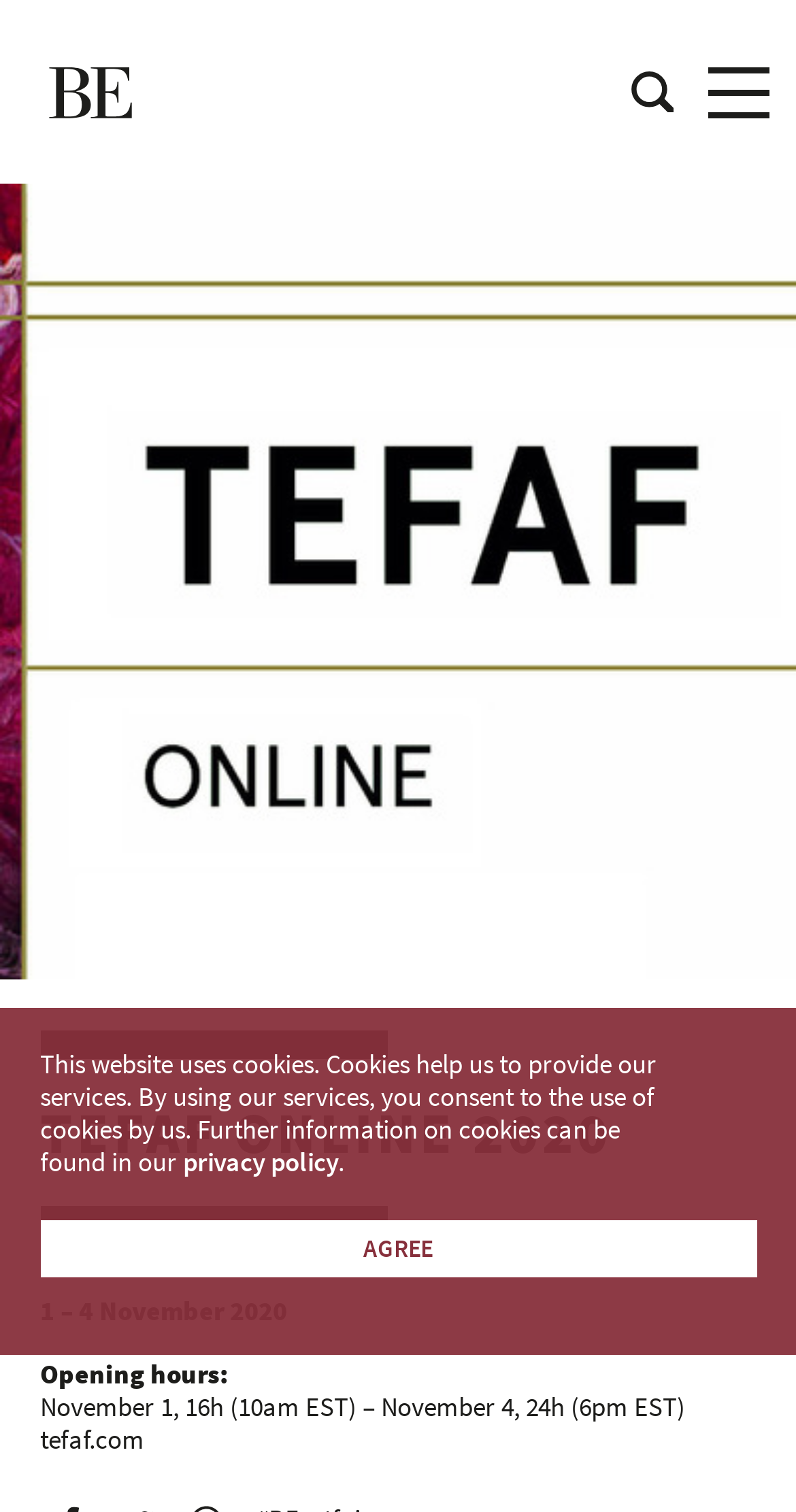Provide a brief response to the question below using one word or phrase:
What is the purpose of the cookies?

To provide services